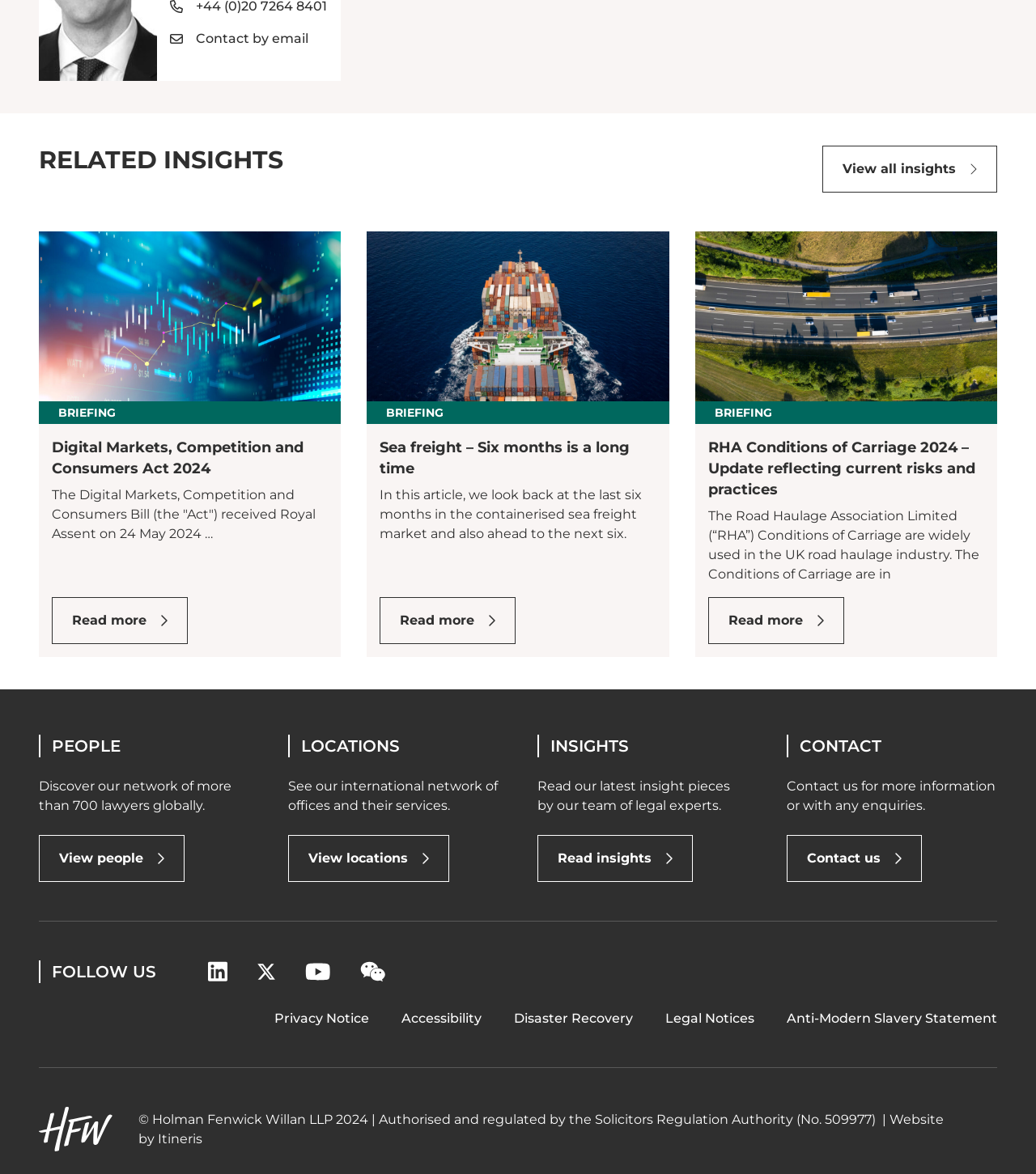Please analyze the image and provide a thorough answer to the question:
What is the name of the law firm?

I found the name of the law firm by looking at the static text element with ID 305, which has a bounding box coordinate of [0.134, 0.947, 0.911, 0.976]. This element contains the copyright information, which includes the name of the law firm.